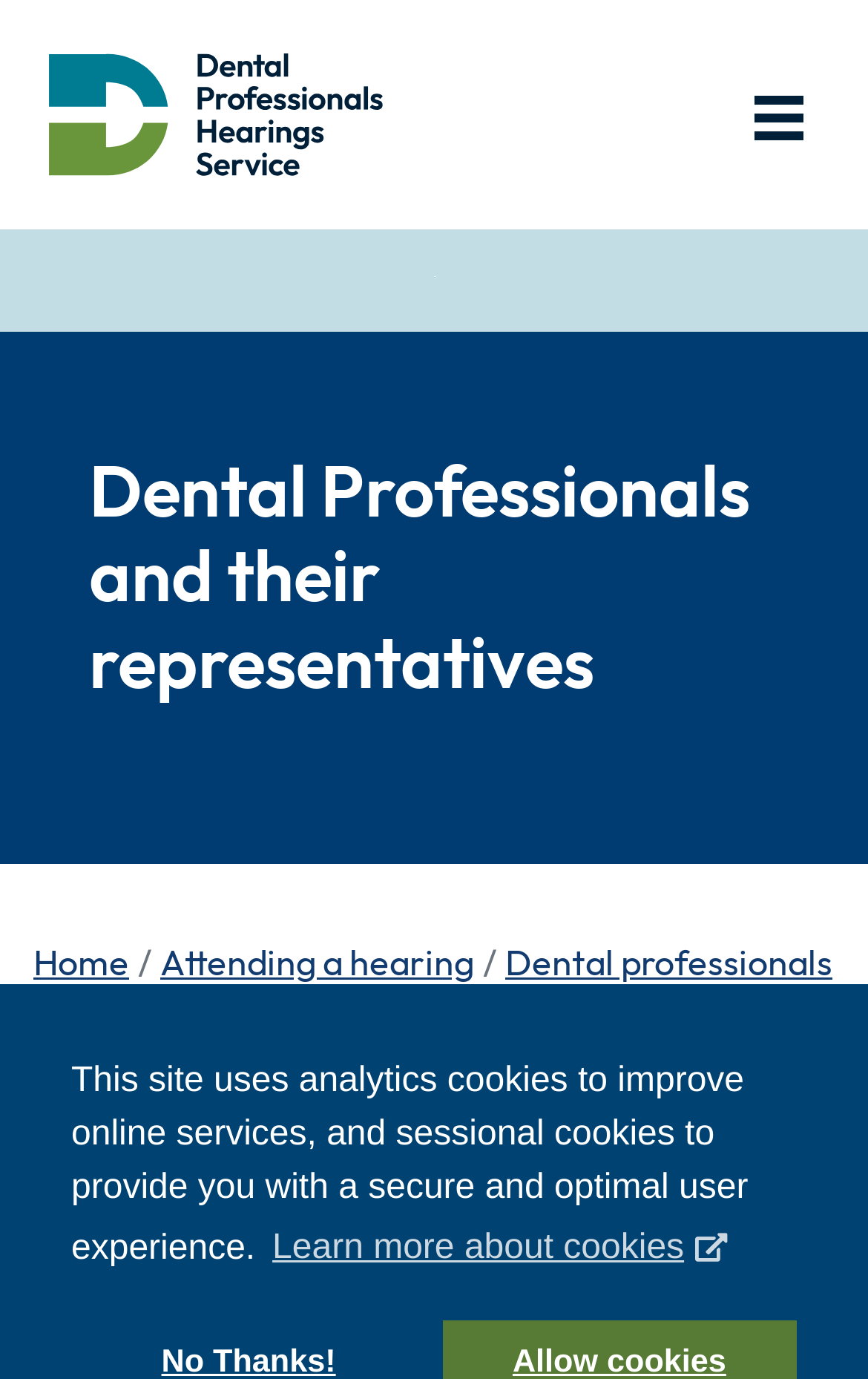How many navigation links are present?
Give a single word or phrase as your answer by examining the image.

3